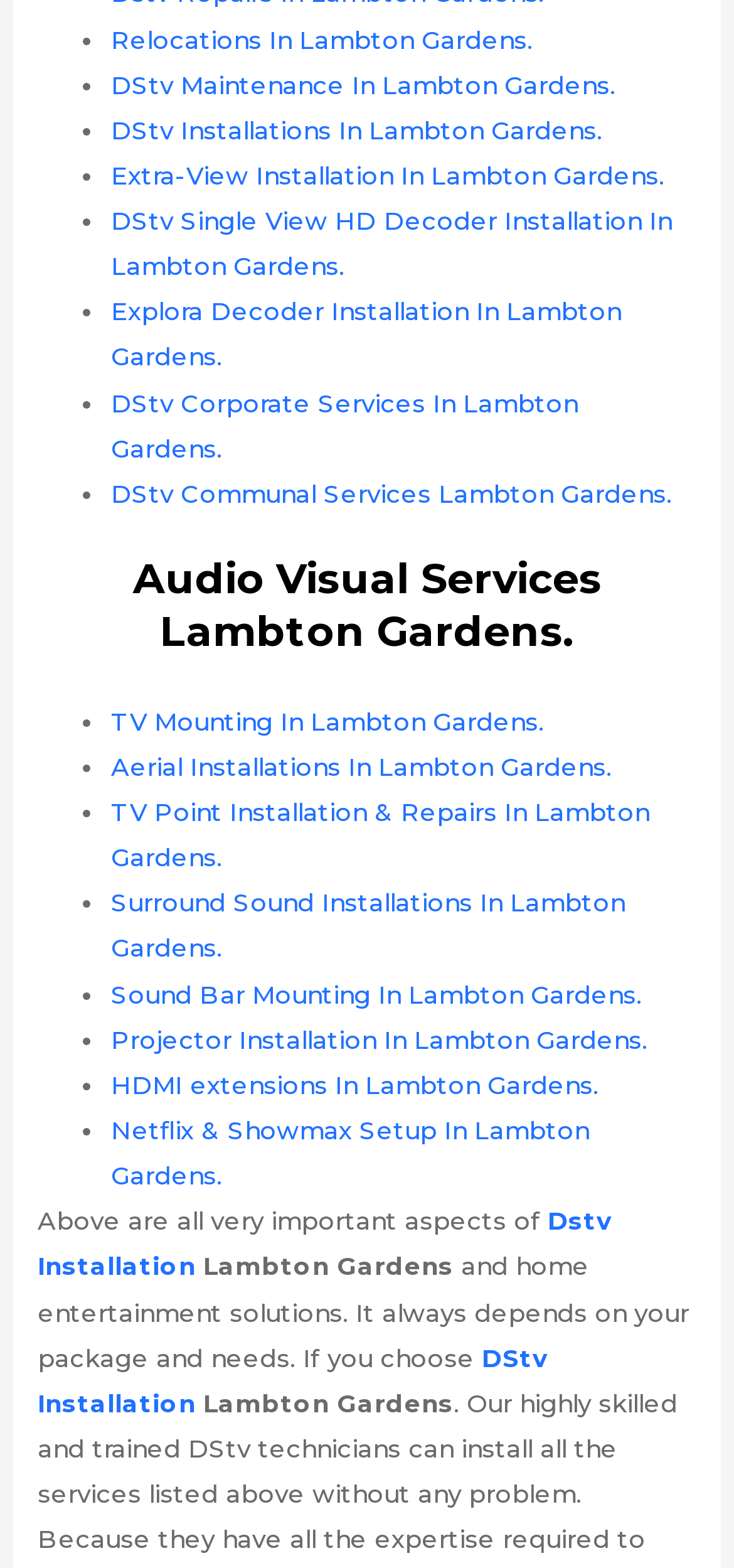How many times is DStv mentioned on the page? Examine the screenshot and reply using just one word or a brief phrase.

7